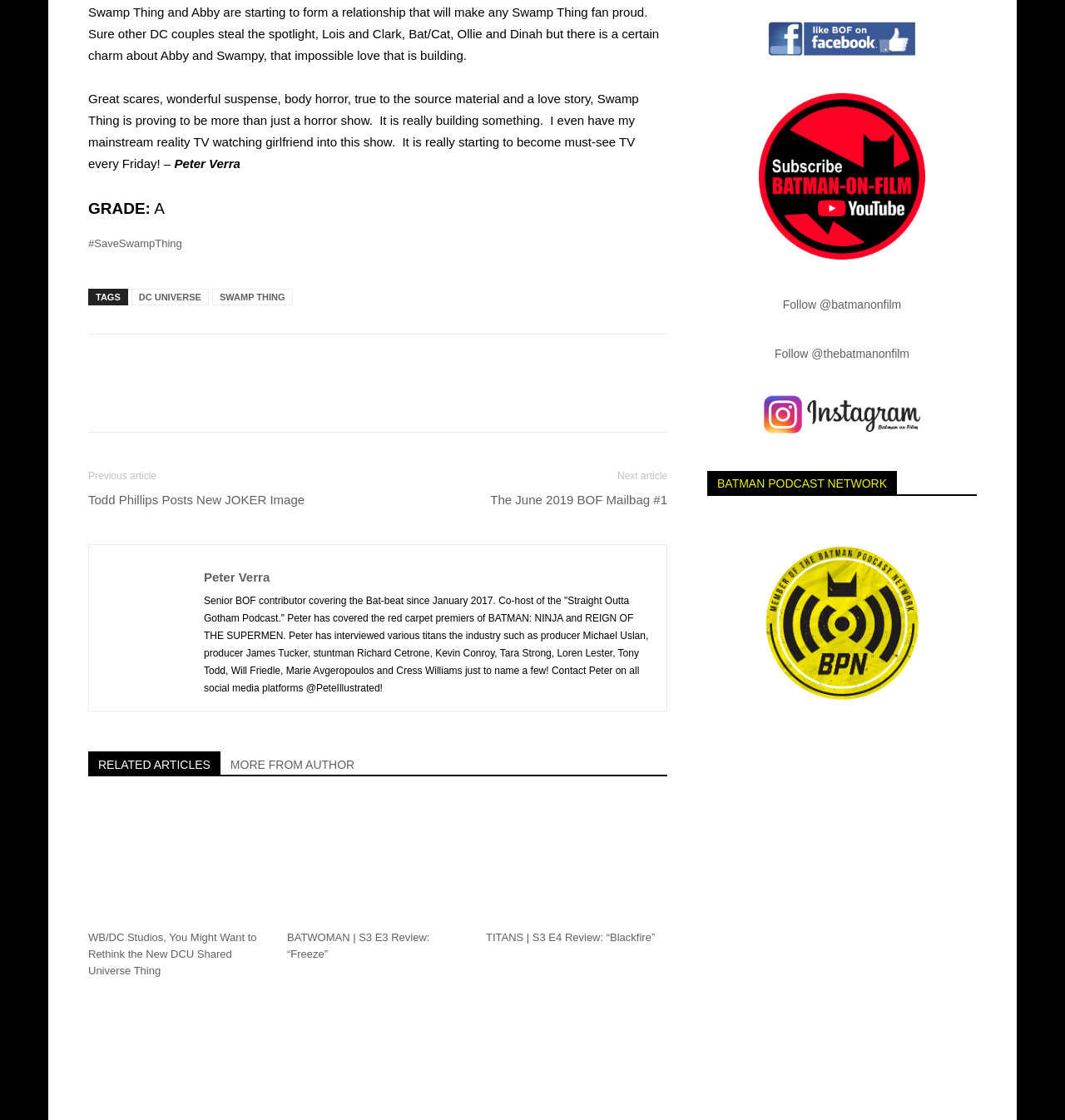Give a one-word or one-phrase response to the question: 
What is the name of the author of the article?

Peter Verra